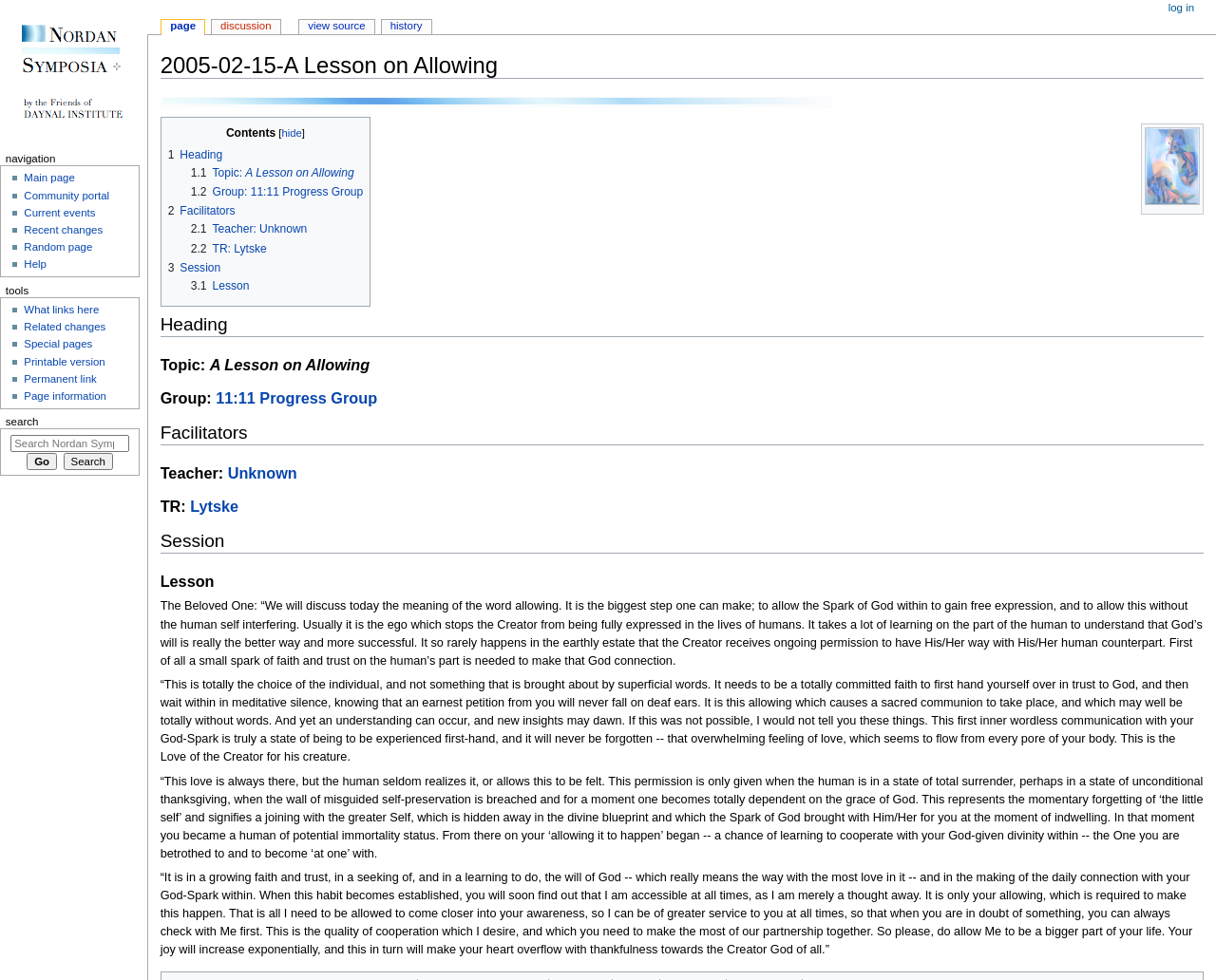What is the purpose of allowing?
Please give a detailed and elaborate answer to the question based on the image.

The purpose of allowing can be determined by reading the text on the webpage, which states that allowing is the biggest step one can make, and it is to allow the Spark of God within to gain free expression. This text is provided in the main content area of the webpage.